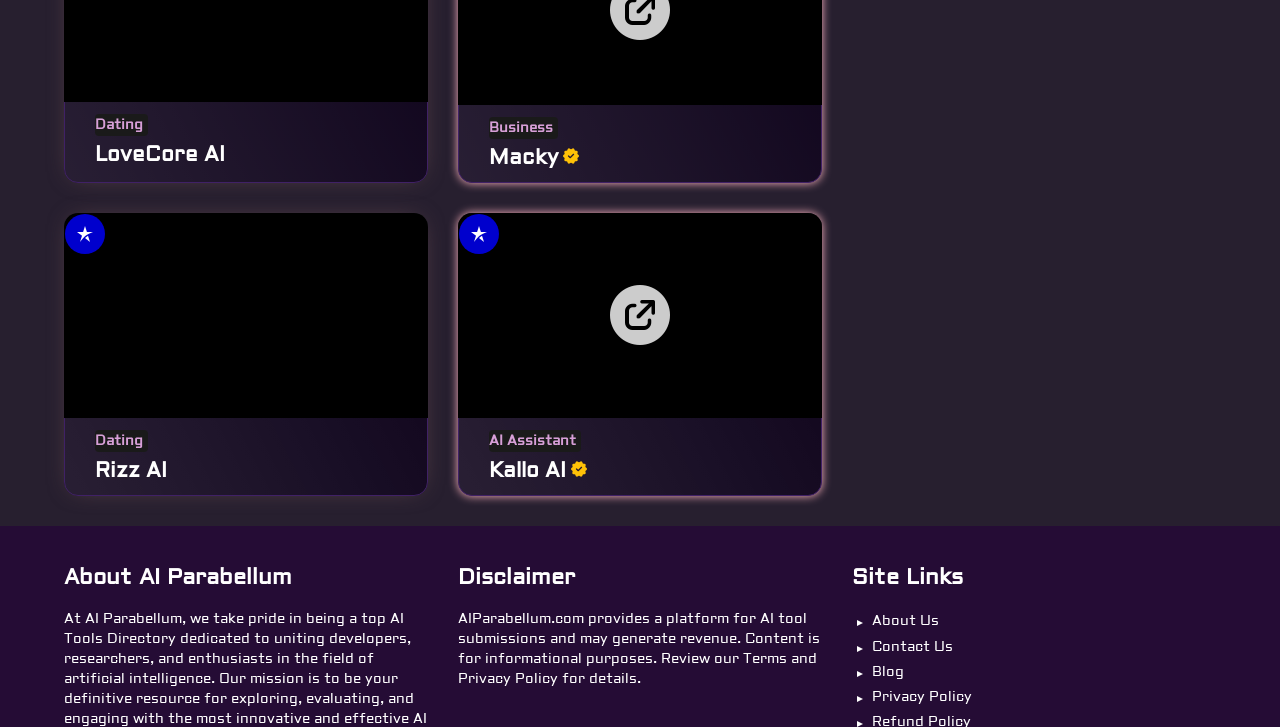Pinpoint the bounding box coordinates of the clickable element to carry out the following instruction: "Learn about Kallo AI."

[0.358, 0.293, 0.642, 0.575]